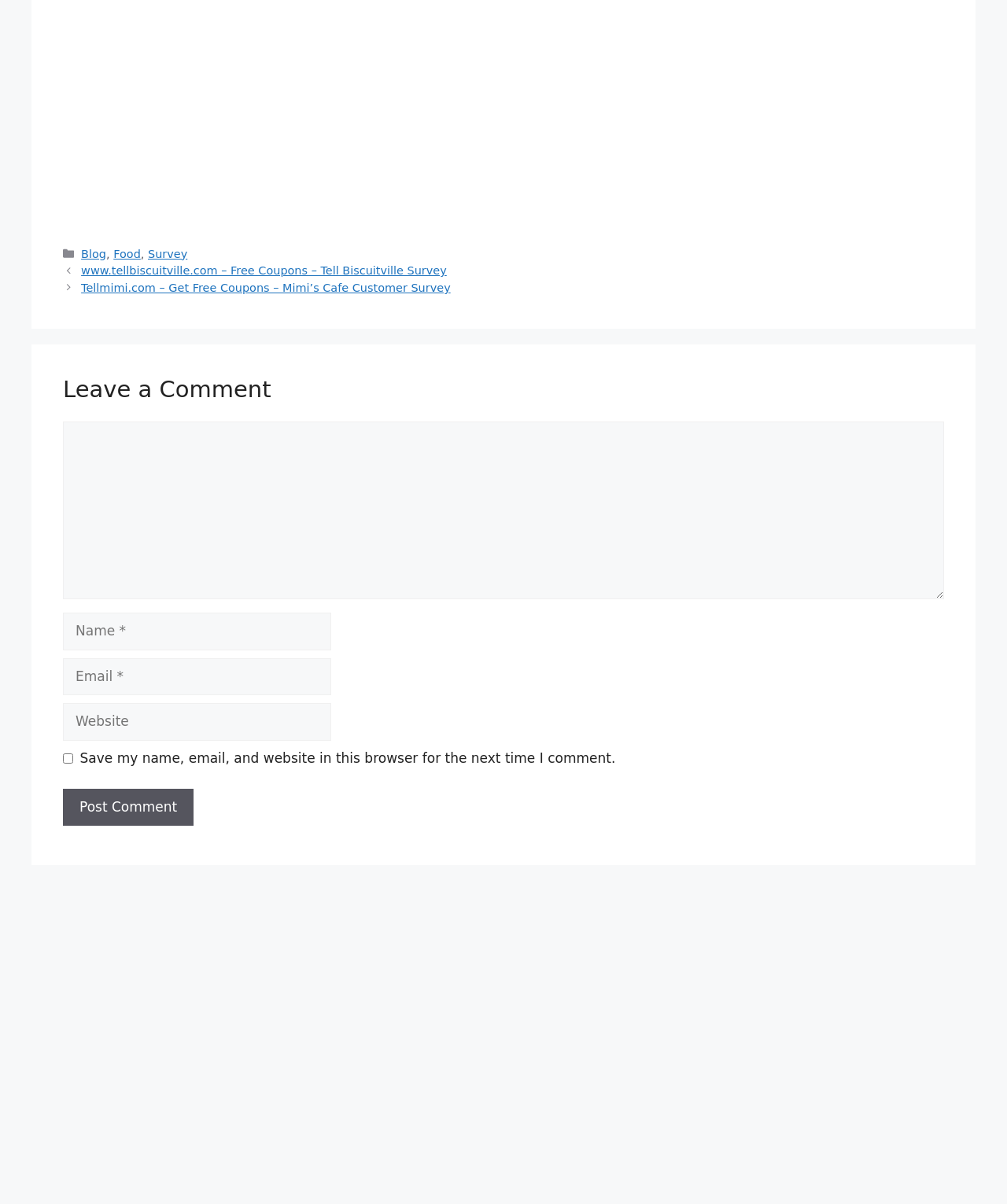Locate the bounding box coordinates of the clickable part needed for the task: "Click on the 'Blog' link".

[0.081, 0.206, 0.105, 0.216]